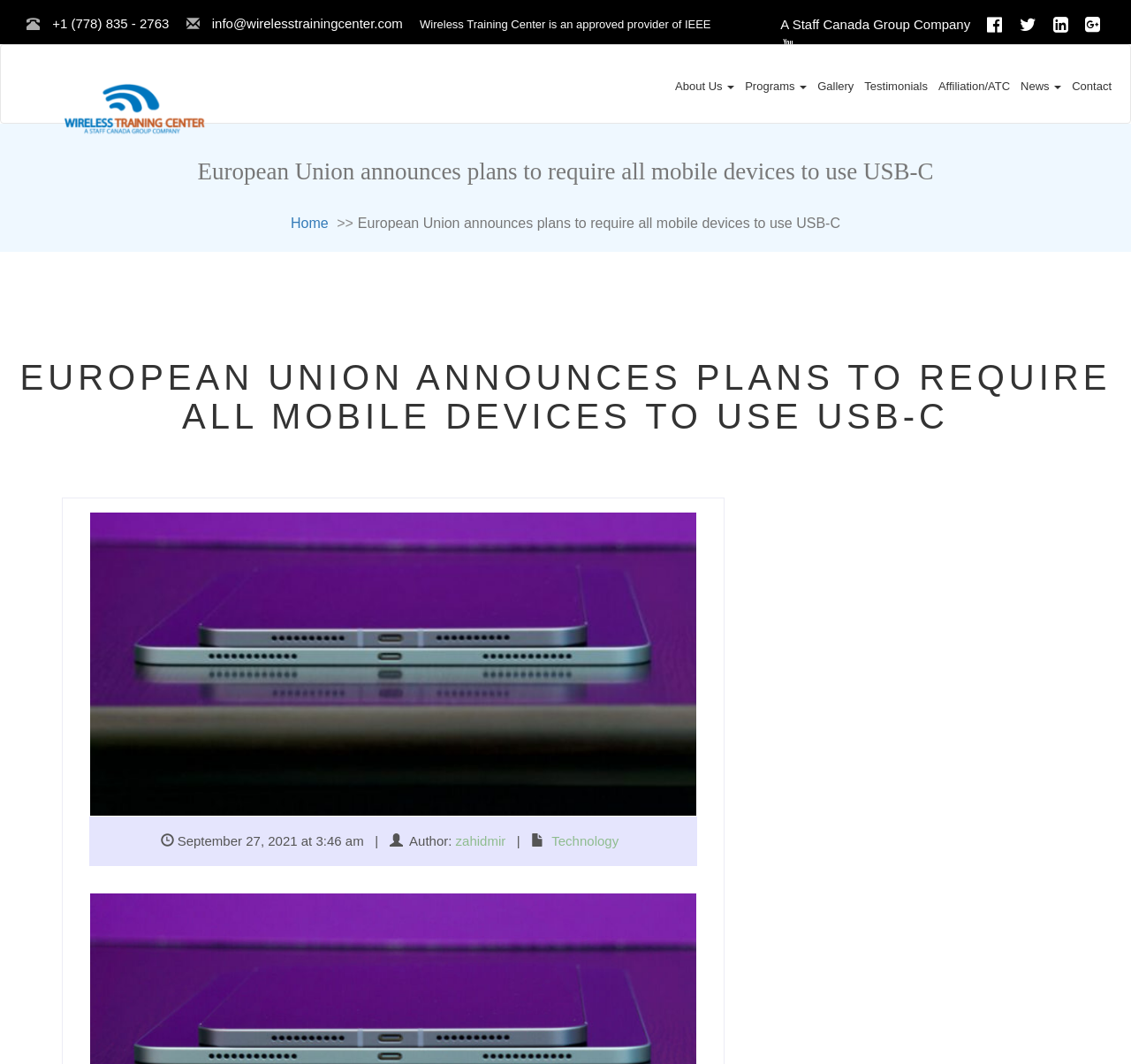Please indicate the bounding box coordinates of the element's region to be clicked to achieve the instruction: "Read the news". Provide the coordinates as four float numbers between 0 and 1, i.e., [left, top, right, bottom].

[0.898, 0.065, 0.943, 0.098]